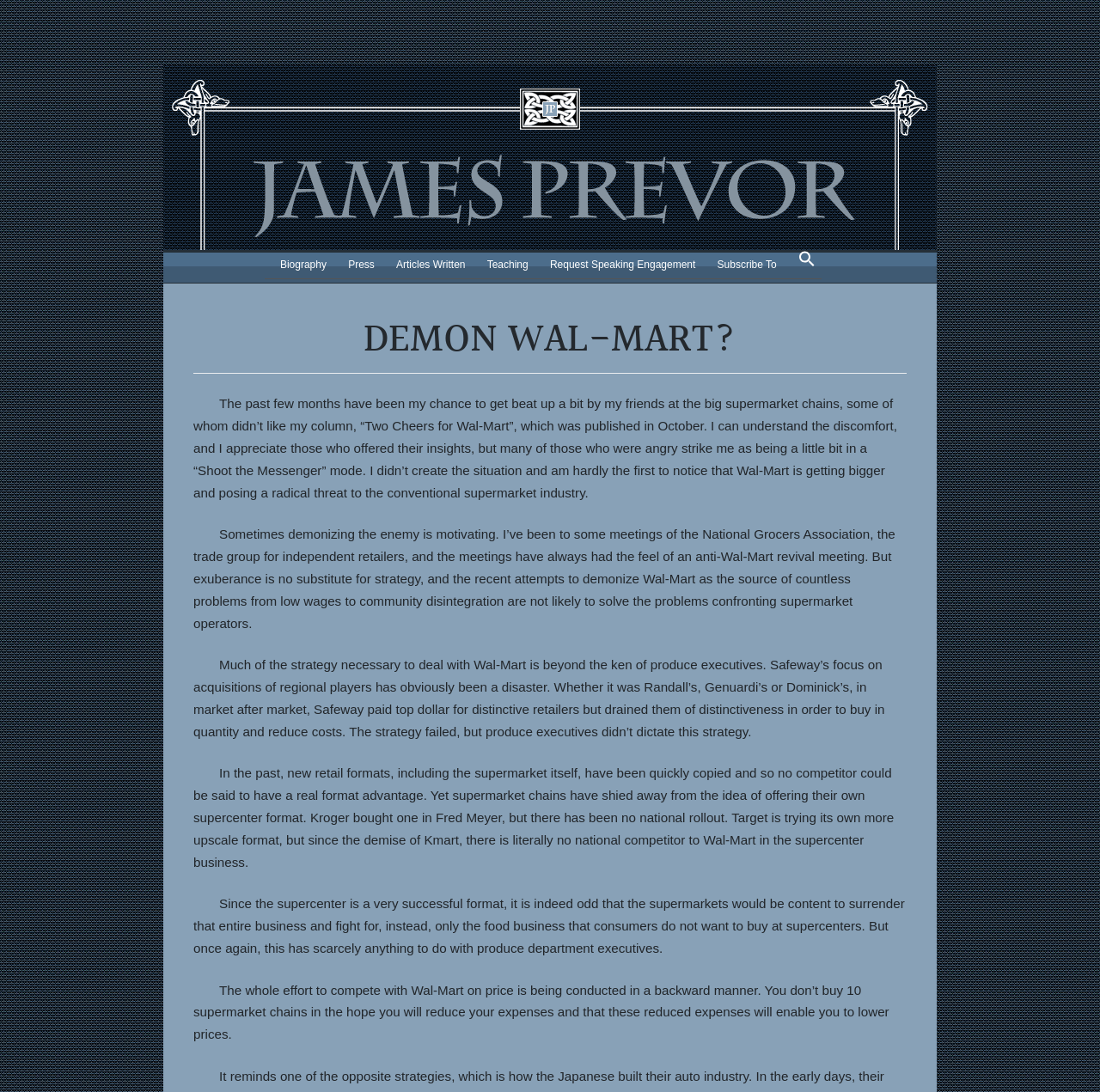Generate a thorough caption that explains the contents of the webpage.

The webpage is about an article titled "Demon Wal-Mart?" by Jim Prevor. At the top, there is a banner with an image, followed by a row of links, including "Biography", "Press", "Articles Written", "Teaching", "Request Speaking Engagement", "Subscribe To", and "Search Icon Link" with a search icon image. 

Below the links, there is a heading "DEMON WAL-MART?" in a prominent position. The main content of the article is divided into five paragraphs. The first paragraph discusses the author's experience of being criticized by friends in the supermarket industry for his column "Two Cheers for Wal-Mart". The second paragraph talks about how demonizing Wal-Mart is not a solution to the problems faced by supermarket operators. The third paragraph critiques Safeway's strategy of acquiring regional players, which has failed. The fourth paragraph discusses how supermarket chains have not adopted the supercenter format, which has been successful for Wal-Mart. The fifth paragraph argues that the effort to compete with Wal-Mart on price is being conducted in a backward manner.